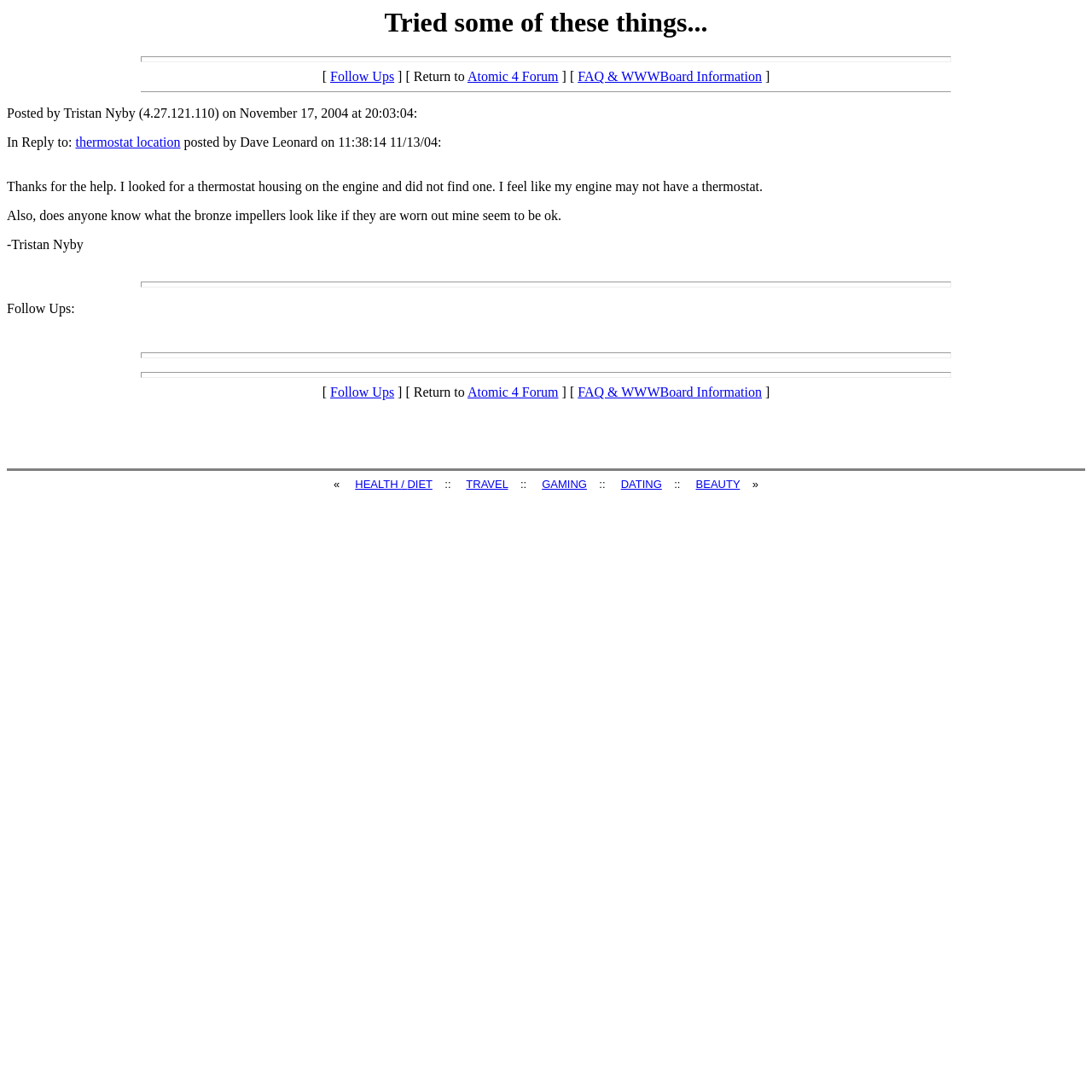Please give the bounding box coordinates of the area that should be clicked to fulfill the following instruction: "Click on 'Follow Ups'". The coordinates should be in the format of four float numbers from 0 to 1, i.e., [left, top, right, bottom].

[0.302, 0.064, 0.361, 0.077]